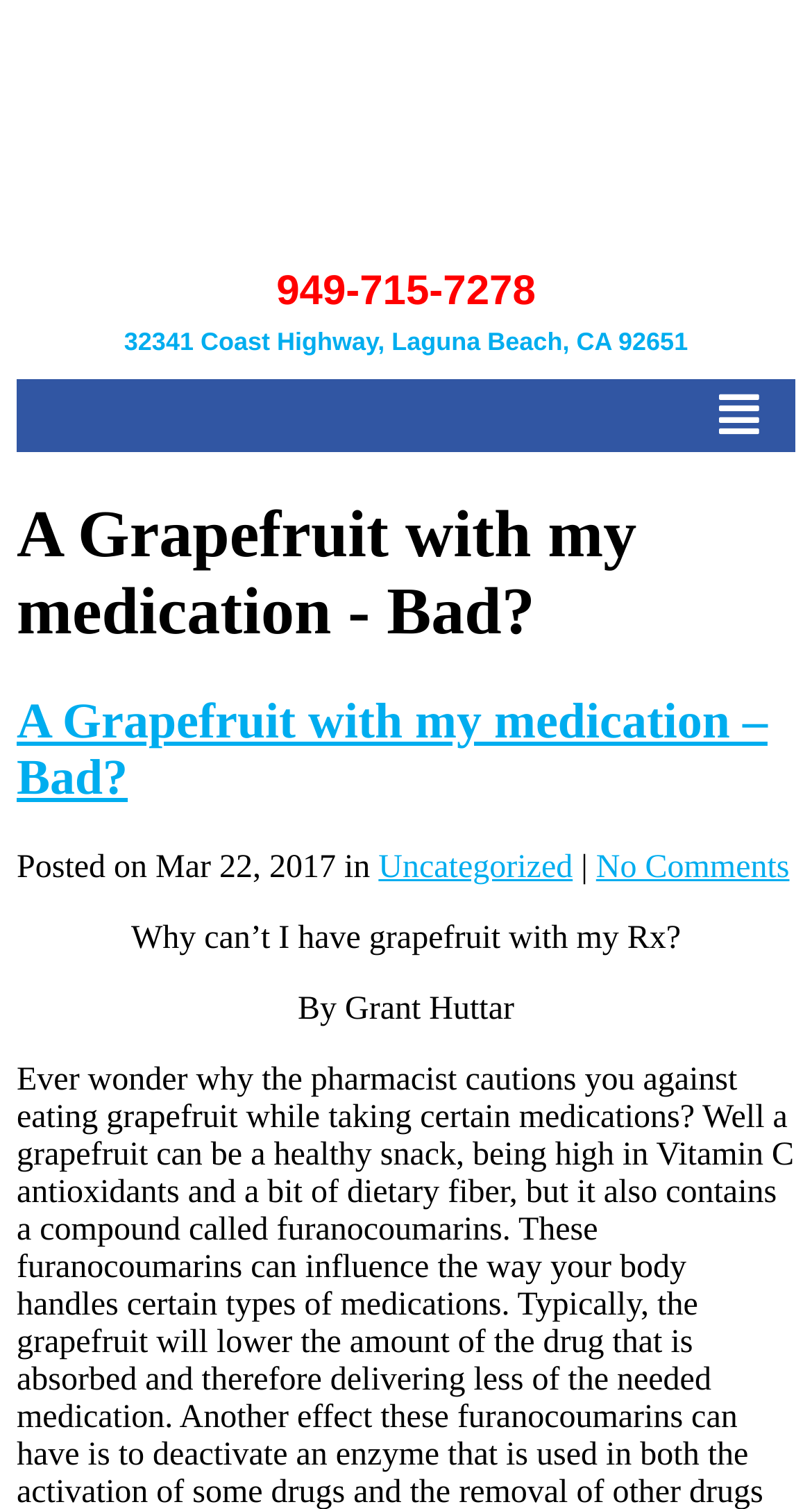Use a single word or phrase to answer the question: 
How many comments are there on the article?

No Comments